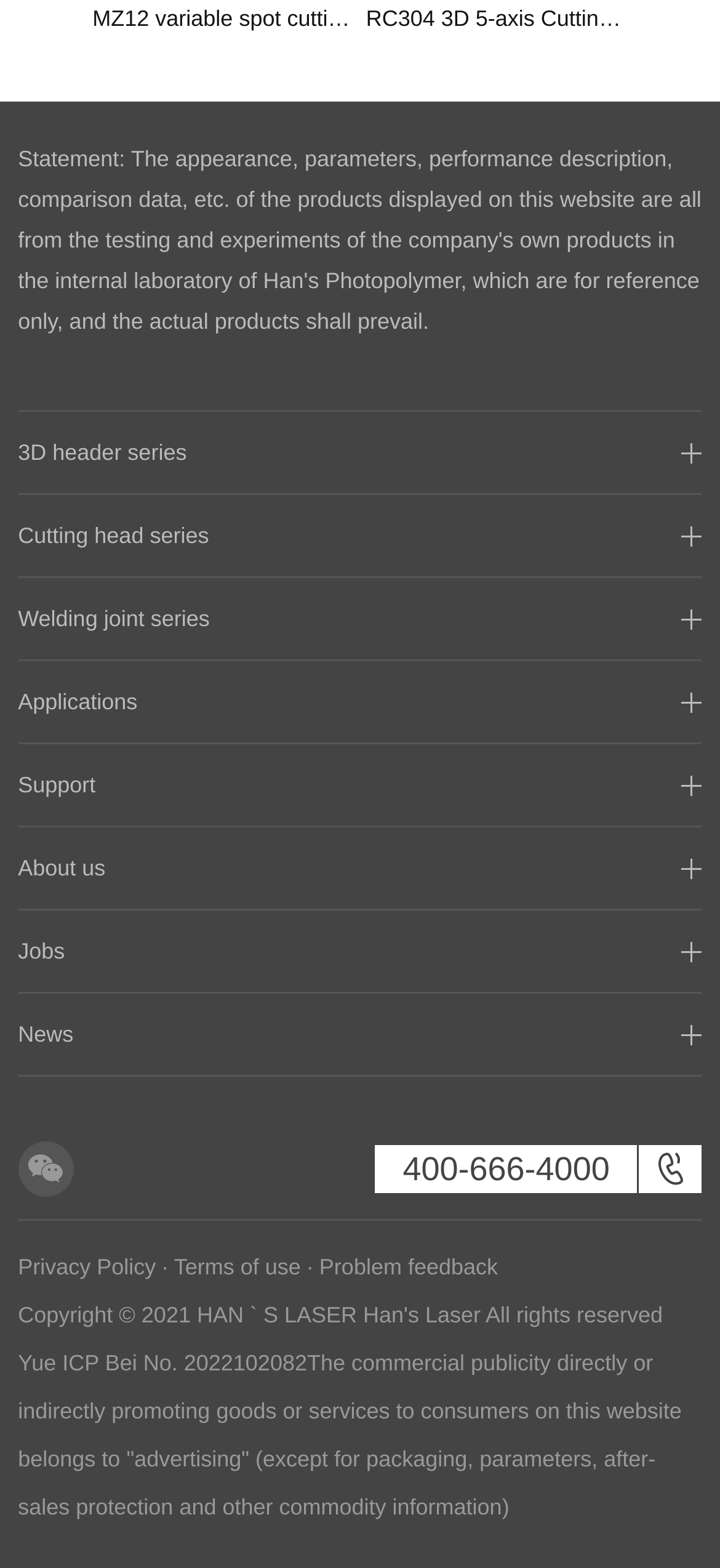Based on the element description: "Privacy Policy", identify the UI element and provide its bounding box coordinates. Use four float numbers between 0 and 1, [left, top, right, bottom].

[0.025, 0.8, 0.217, 0.817]